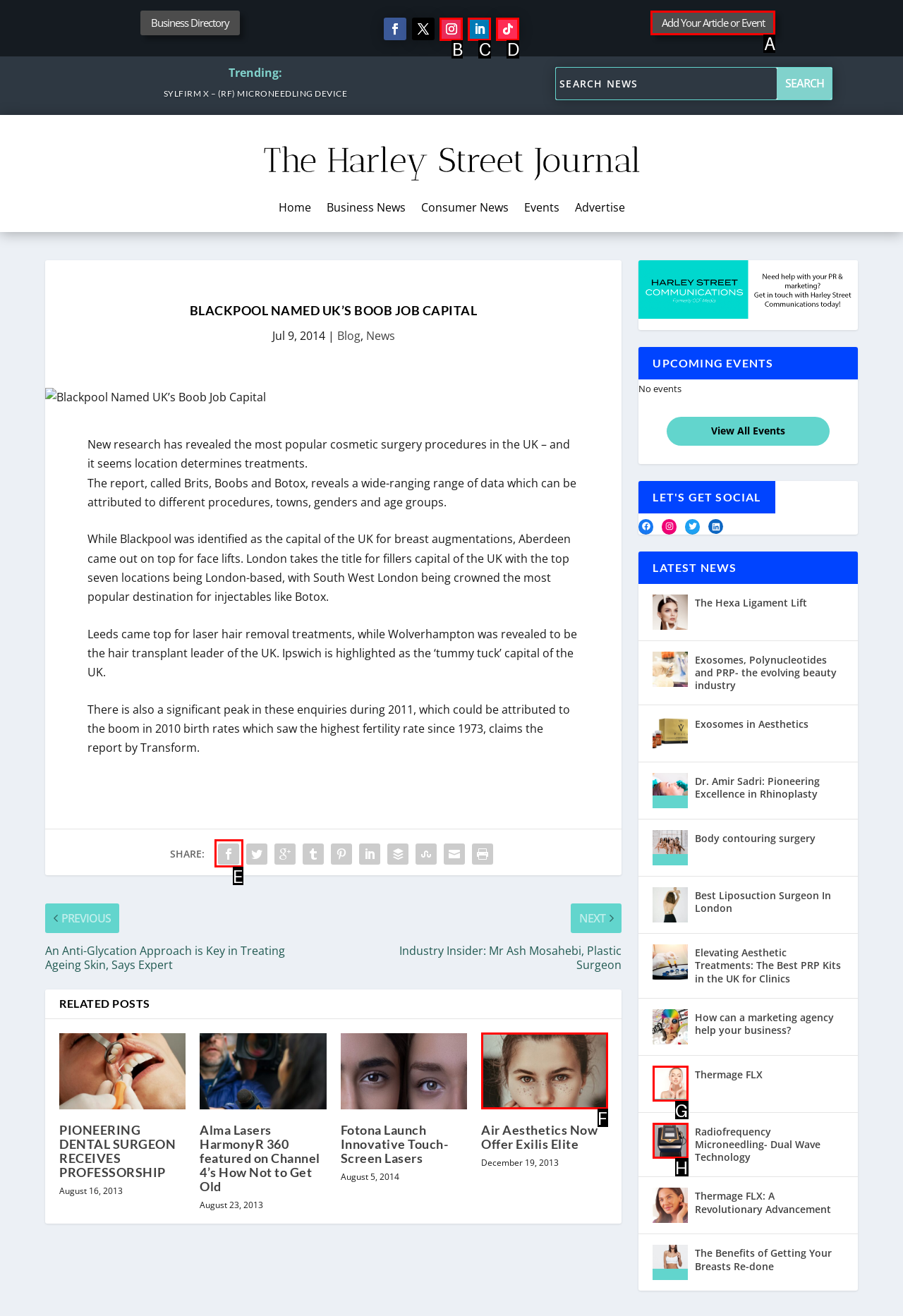Identify the appropriate choice to fulfill this task: Subscribe to ExpressVPN
Respond with the letter corresponding to the correct option.

None